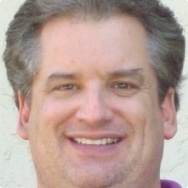Answer briefly with one word or phrase:
What is the occupation of Thomas Solomon?

President and Founder